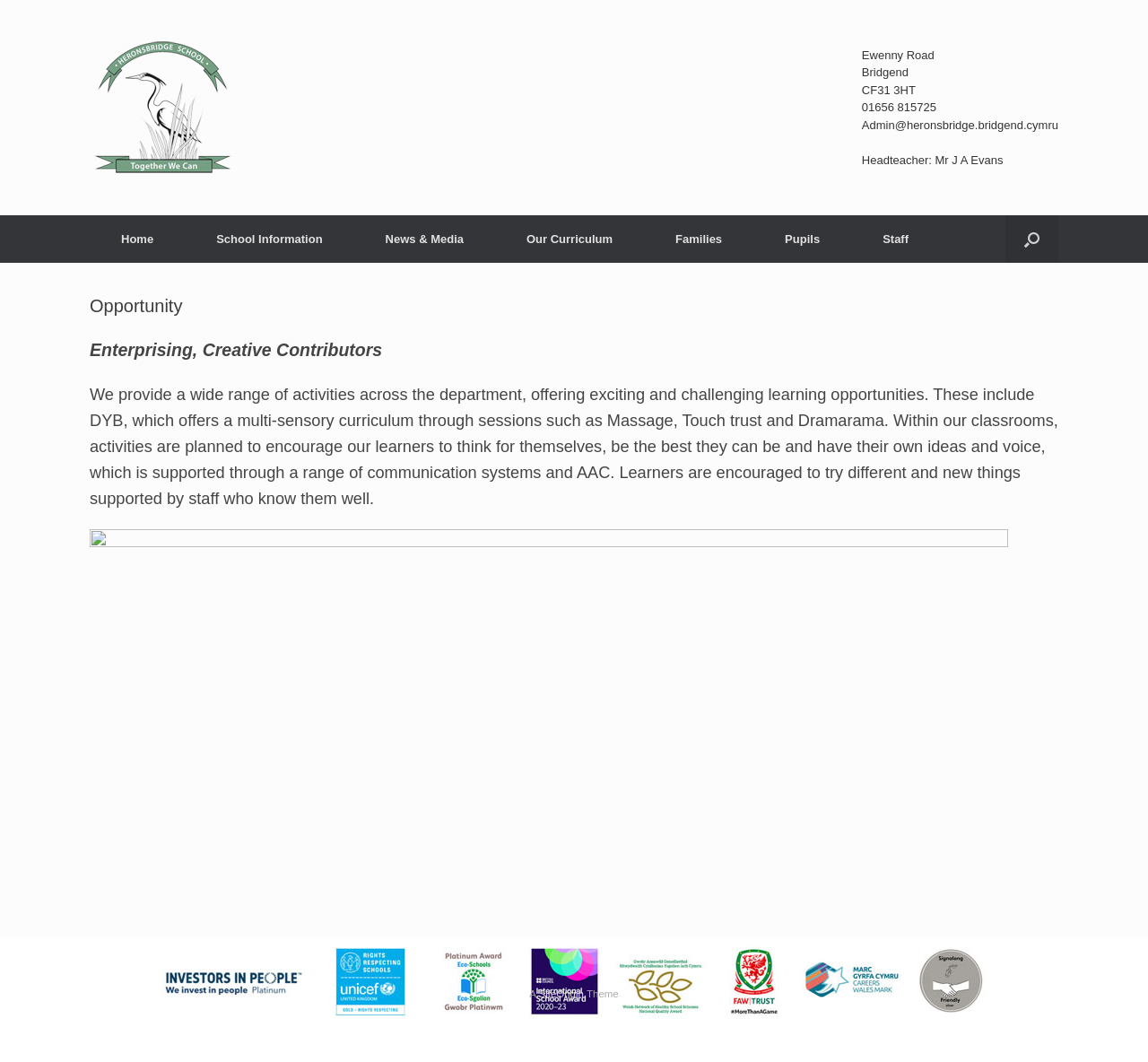Determine the bounding box coordinates of the target area to click to execute the following instruction: "Open the search."

[0.876, 0.203, 0.922, 0.247]